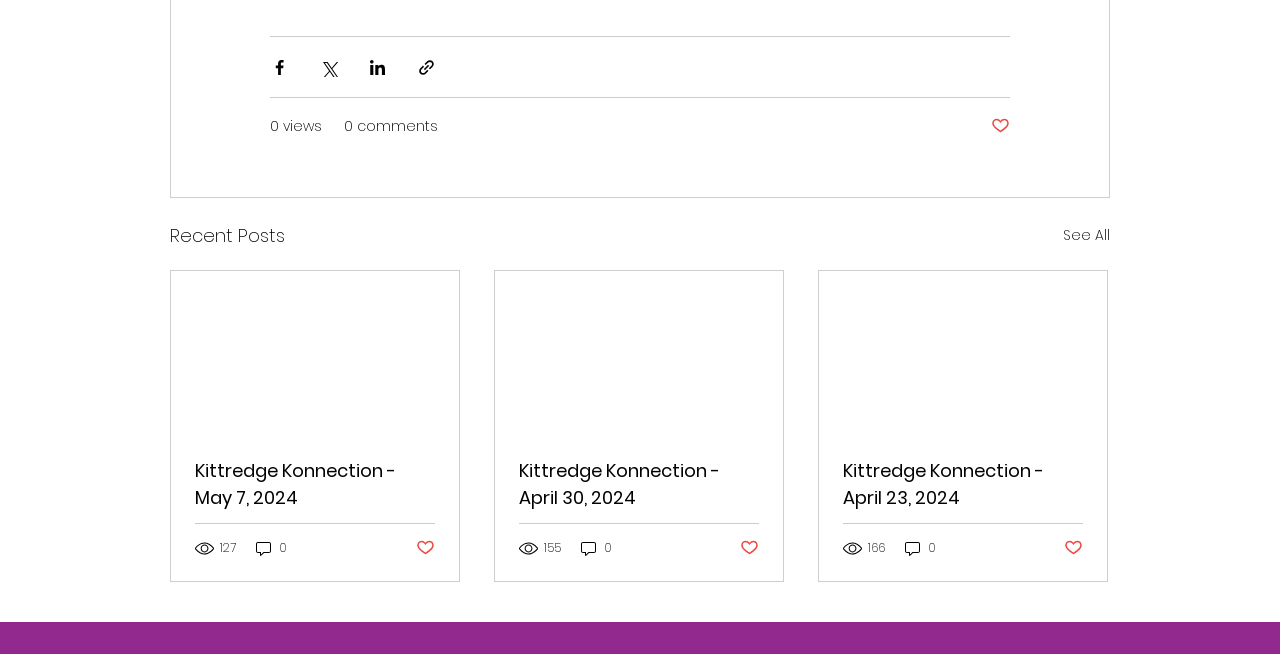Can you find the bounding box coordinates for the element that needs to be clicked to execute this instruction: "Share via link"? The coordinates should be given as four float numbers between 0 and 1, i.e., [left, top, right, bottom].

[0.326, 0.088, 0.341, 0.117]